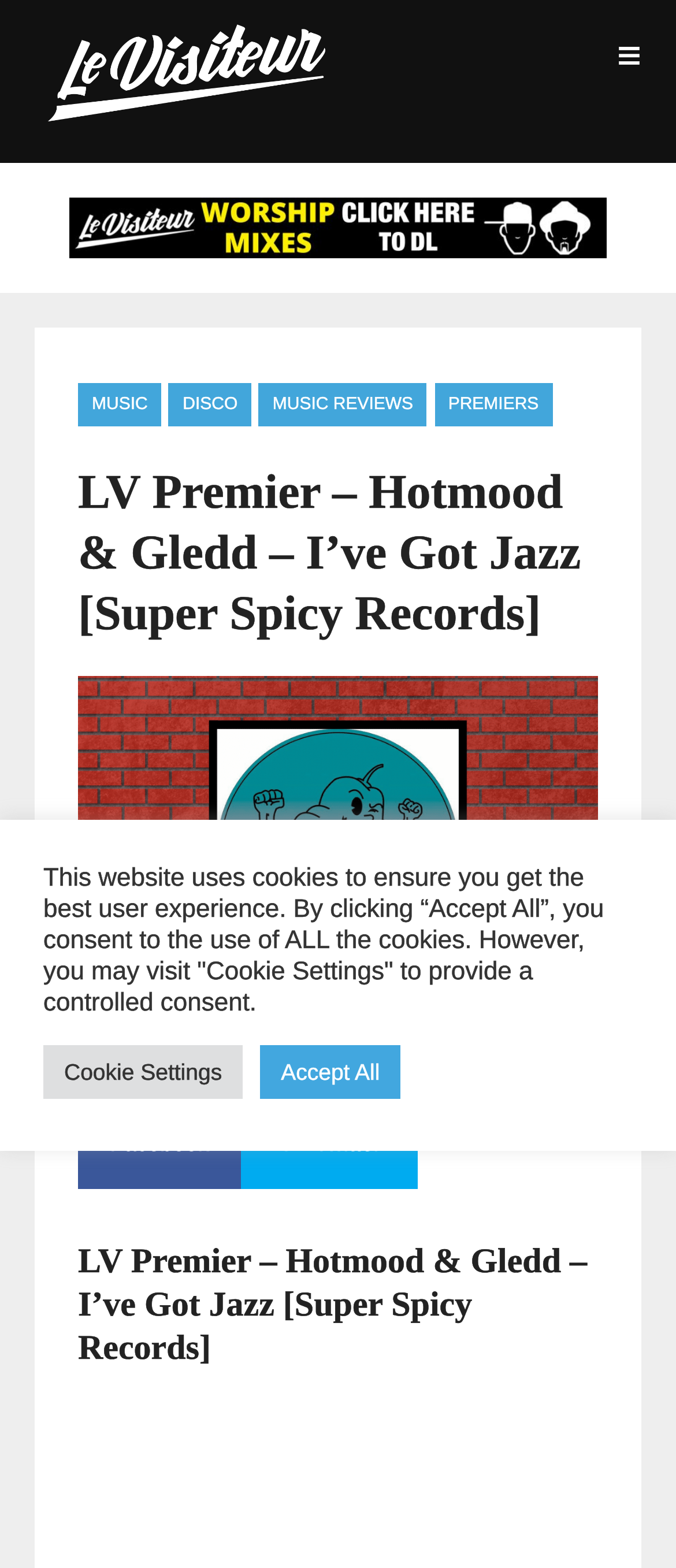Locate the bounding box coordinates of the area where you should click to accomplish the instruction: "Click the Le Visiteur Online link".

[0.051, 0.013, 0.5, 0.044]